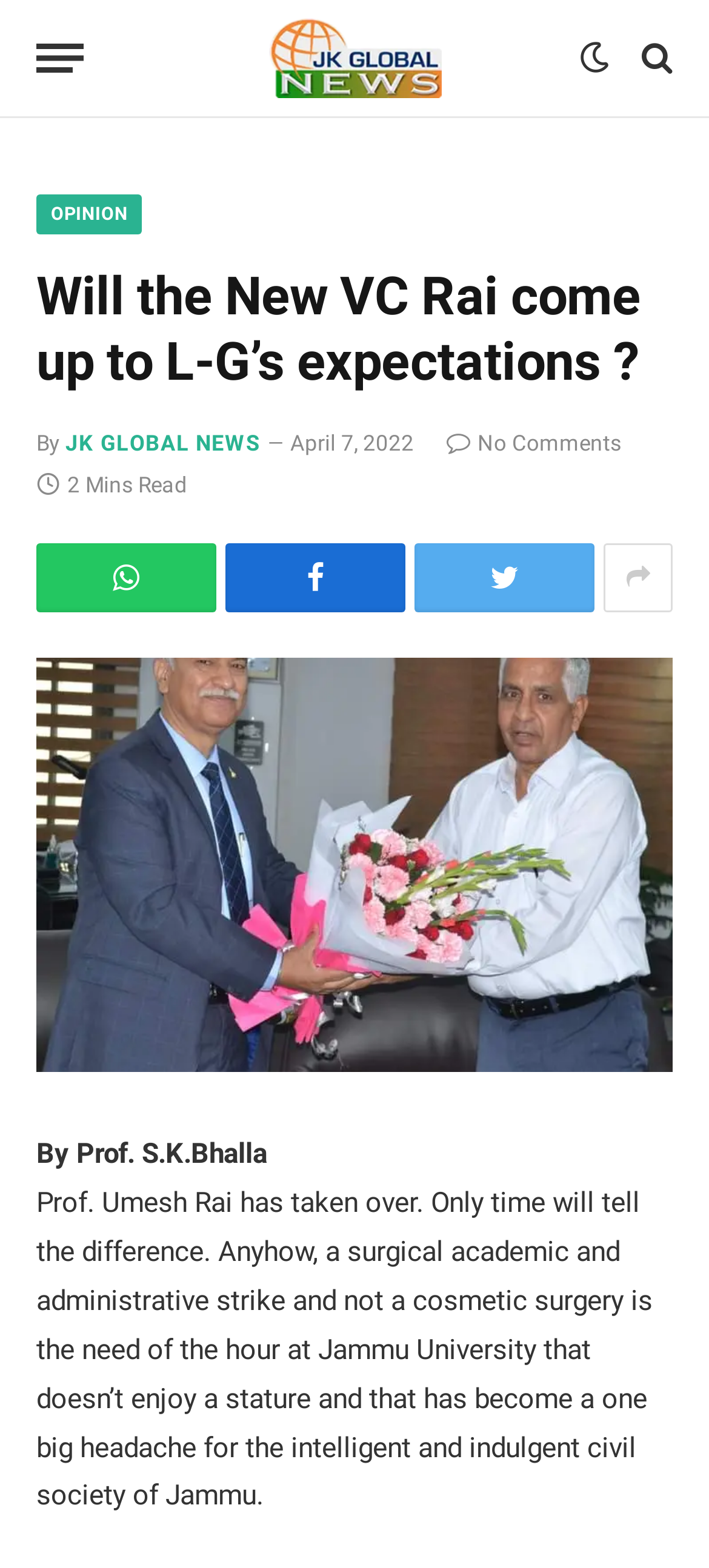Specify the bounding box coordinates for the region that must be clicked to perform the given instruction: "Learn about Chemical supply chain".

None